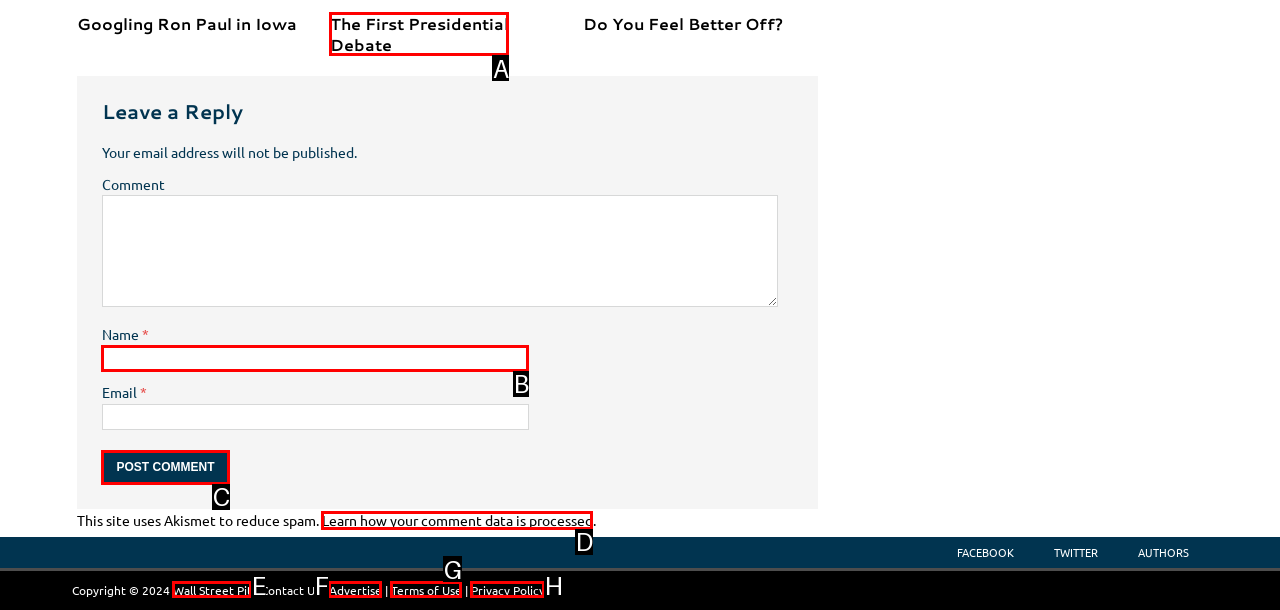Determine the UI element that matches the description: Privacy Policy
Answer with the letter from the given choices.

H